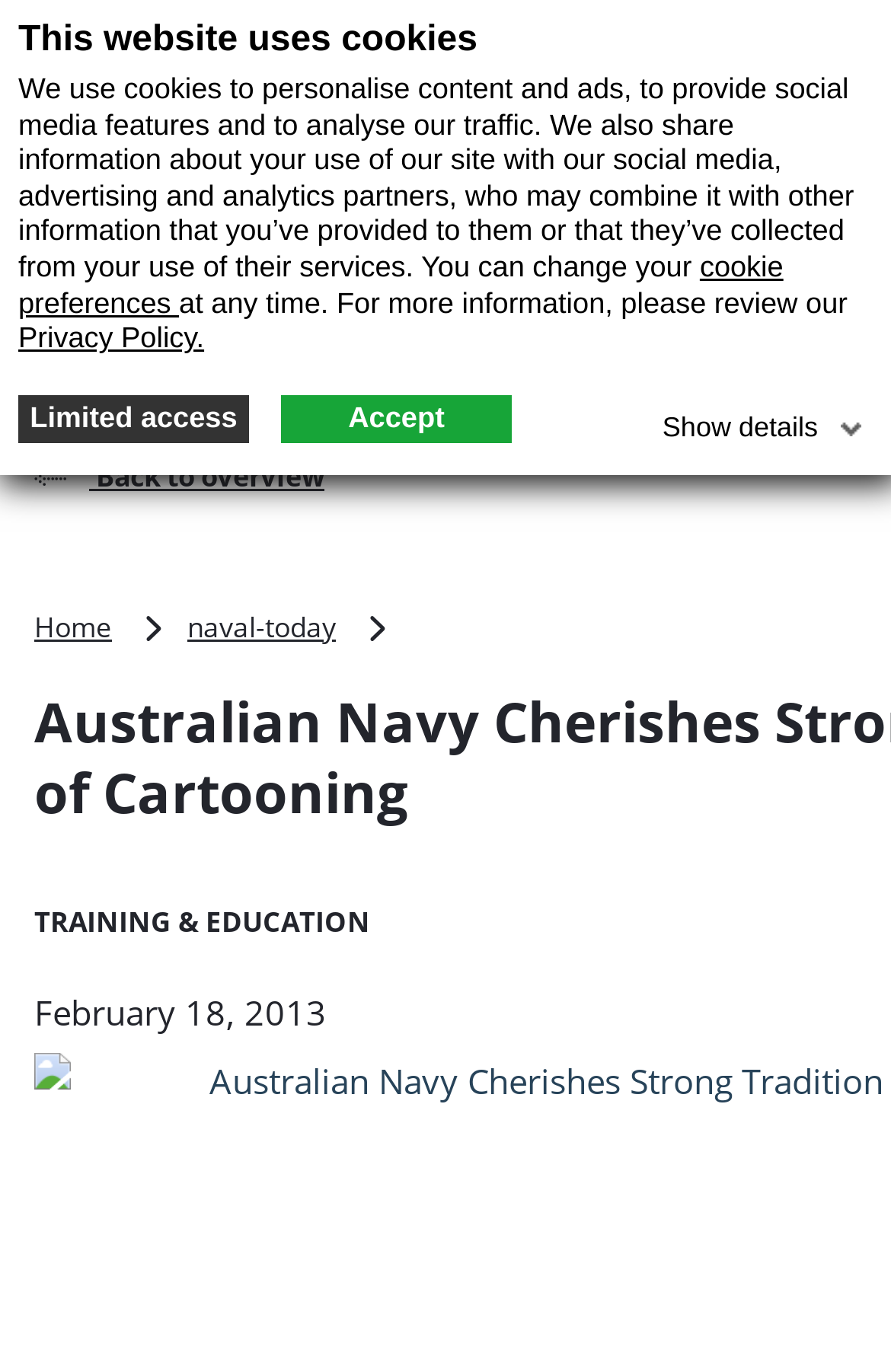What is the name of the director?
Please utilize the information in the image to give a detailed response to the question.

The name of the director can be found in the text 'Captain David Michael, Director Naval Heritage Collection, launched an exhibition of topical cartoons at the Fleet Air Arm Museum Art Gallery on Wednesday, 13th February 2013.' which provides the name of the director as Captain David Michael.